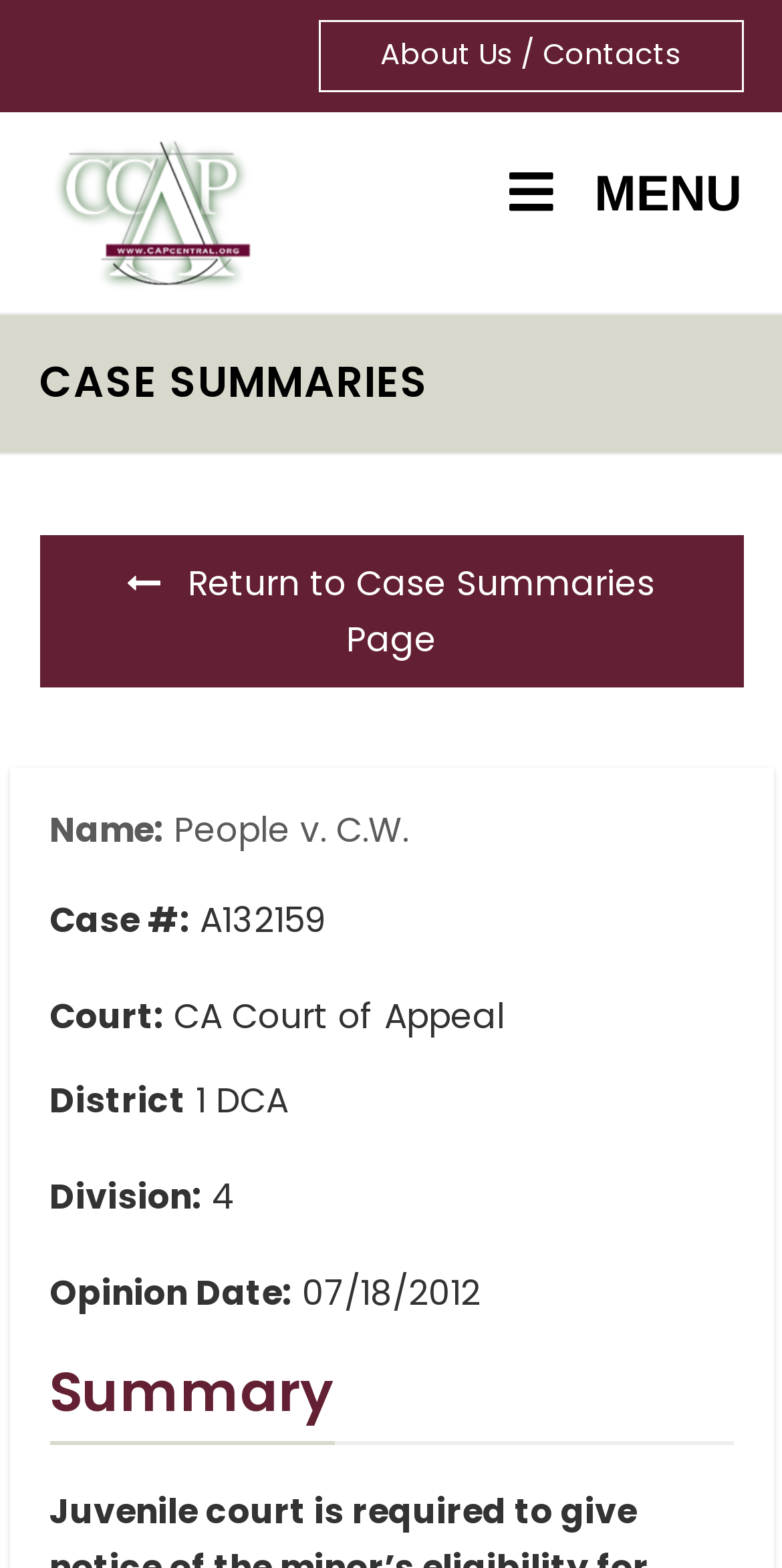Please respond to the question with a concise word or phrase:
What is the court of appeal?

CA Court of Appeal